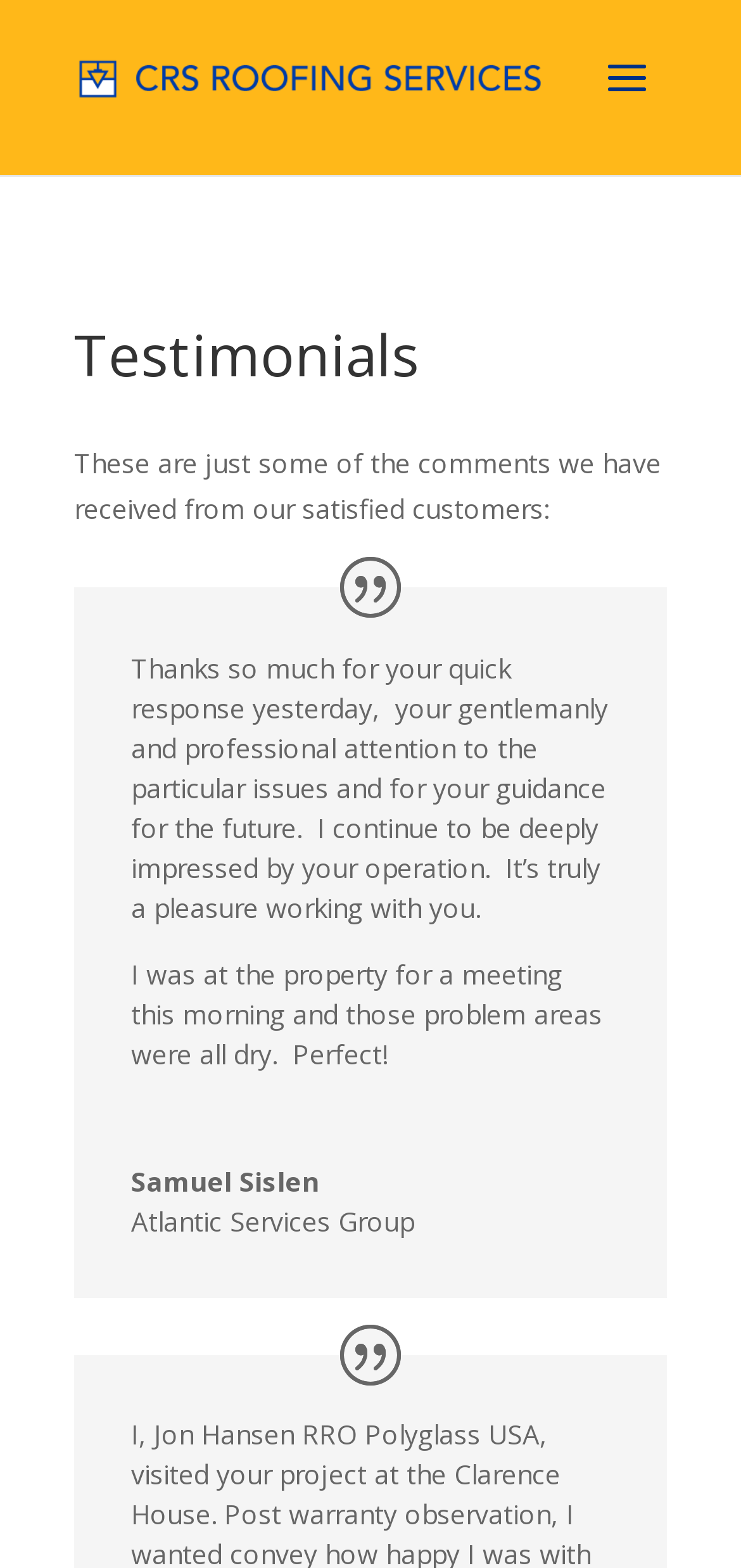Describe in detail what you see on the webpage.

The webpage is about Testimonials and References for CRS Roofing Services. At the top left, there is a link to CRS Roofing Services, accompanied by an image with the same name. Below this, a heading "Testimonials" is prominently displayed. 

Under the heading, a paragraph of text explains that the page showcases comments from satisfied customers. Following this, there are two testimonials from customers, each taking up a significant portion of the page. The first testimonial is a lengthy message expressing gratitude for the quick response and professional service received. The second testimonial is a shorter message, thanking the service for resolving some issues. 

To the right of each testimonial, there is a smaller text block indicating the name and affiliation of the customer who provided the testimonial. The first testimonial is attributed to Samuel Sislen, and the second to Atlantic Services Group.